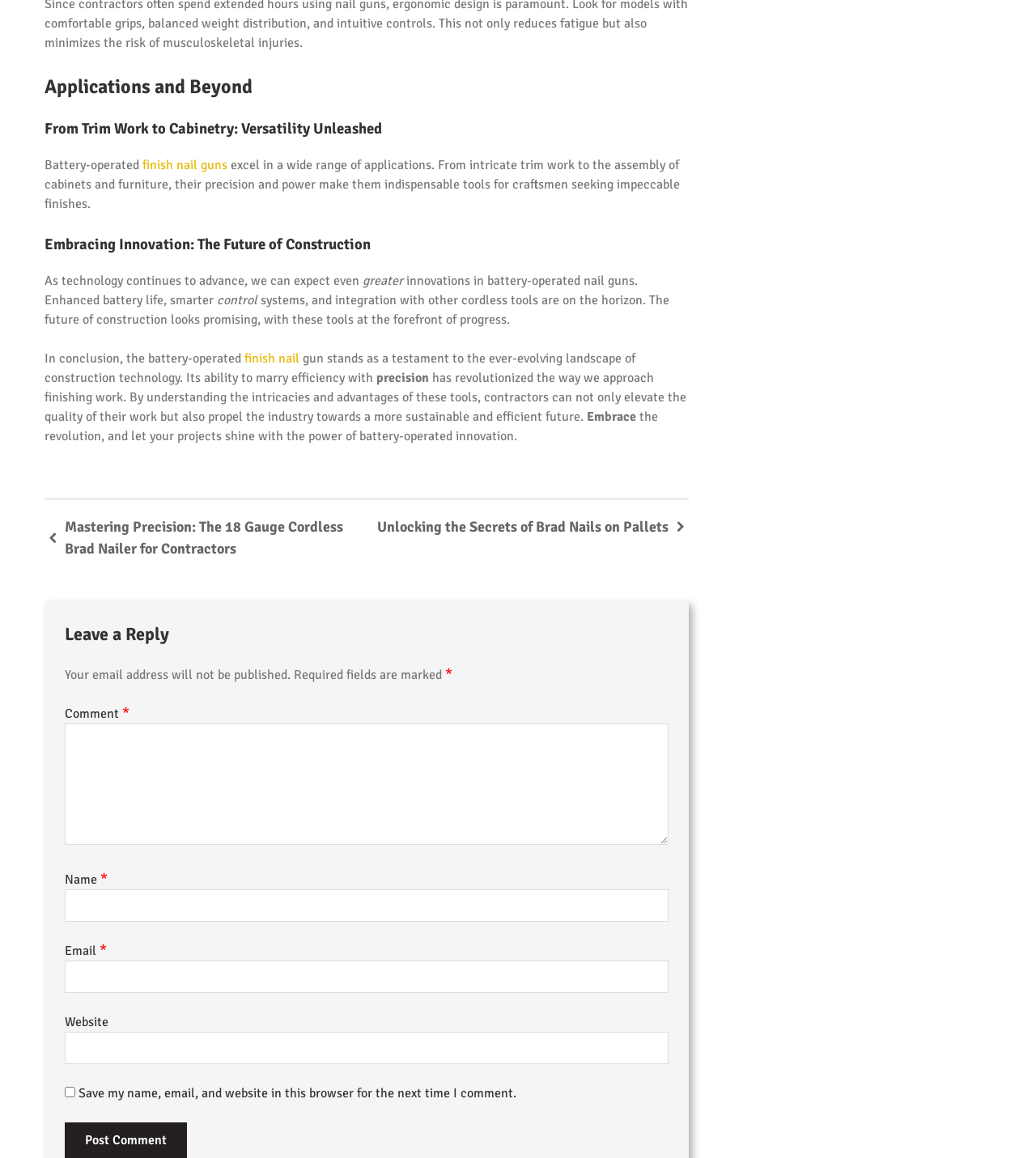Please give a short response to the question using one word or a phrase:
What type of nail guns are mentioned?

Battery-operated